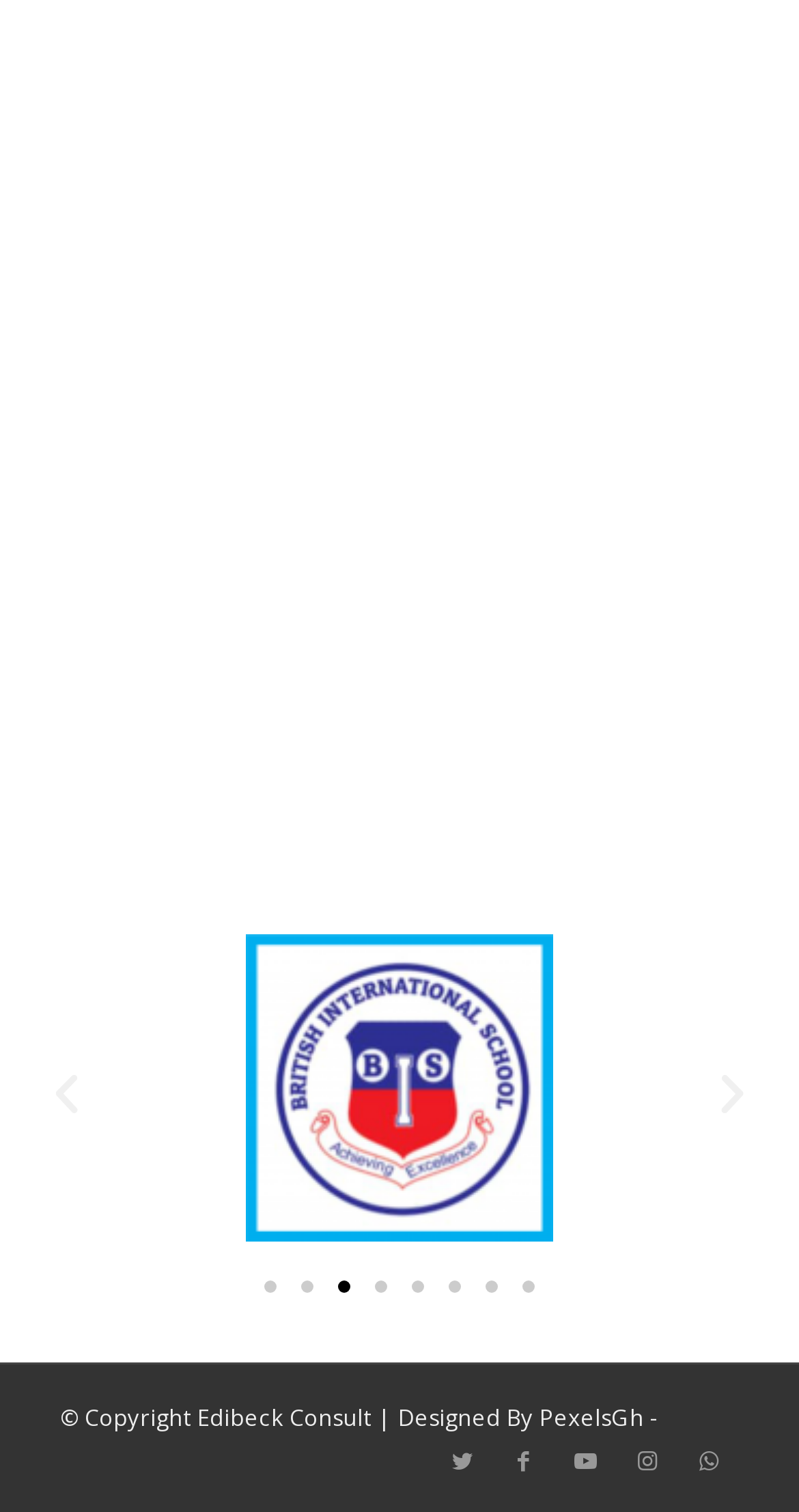What is the purpose of the image?
Please answer the question with a detailed response using the information from the screenshot.

I found an 'image' element within a 'figure' element, which suggests that the image is used for illustration purposes, possibly to support the content of the slide.